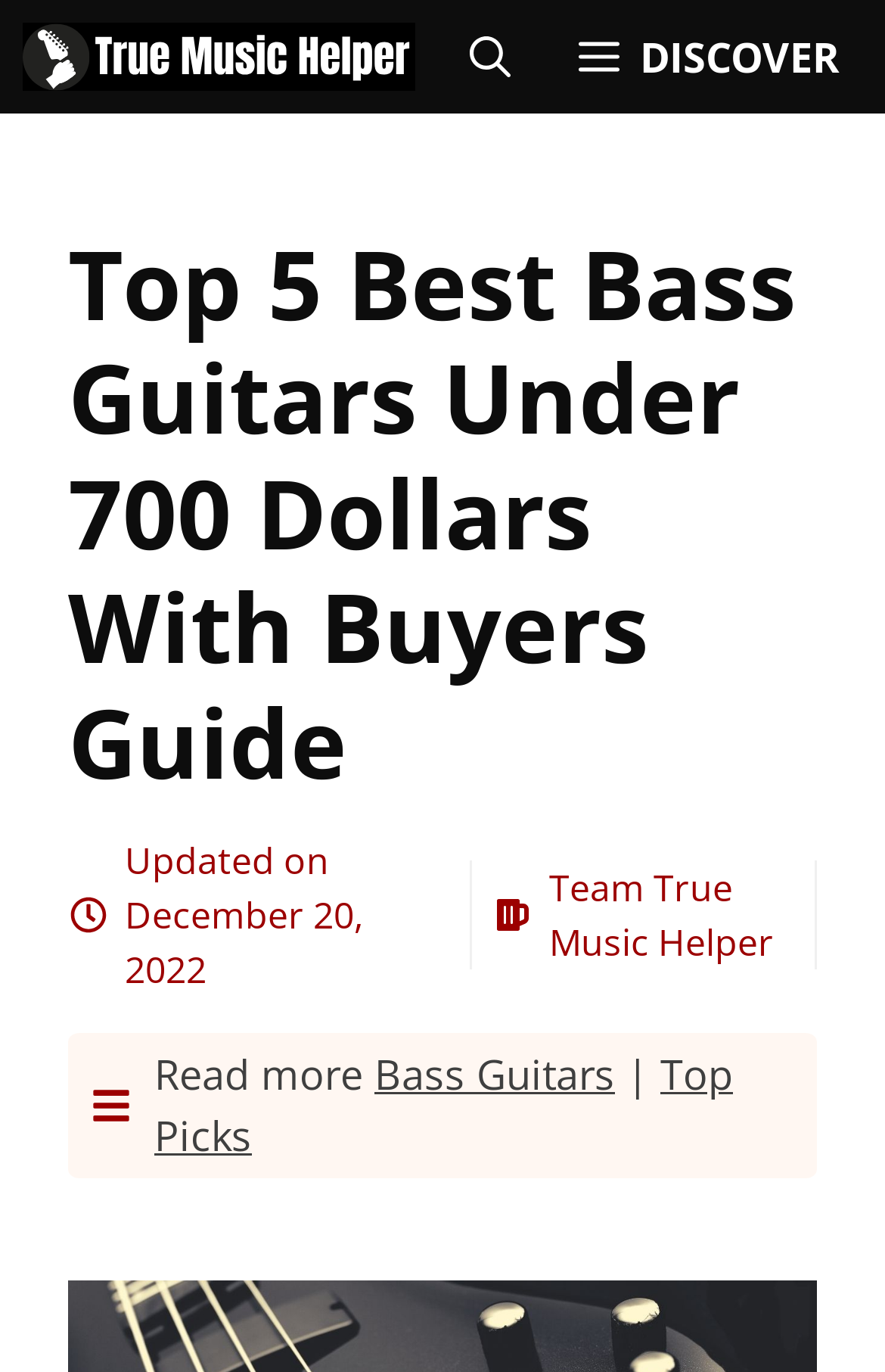Bounding box coordinates should be in the format (top-left x, top-left y, bottom-right x, bottom-right y) and all values should be floating point numbers between 0 and 1. Determine the bounding box coordinate for the UI element described as: Discover

[0.615, 0.0, 1.0, 0.083]